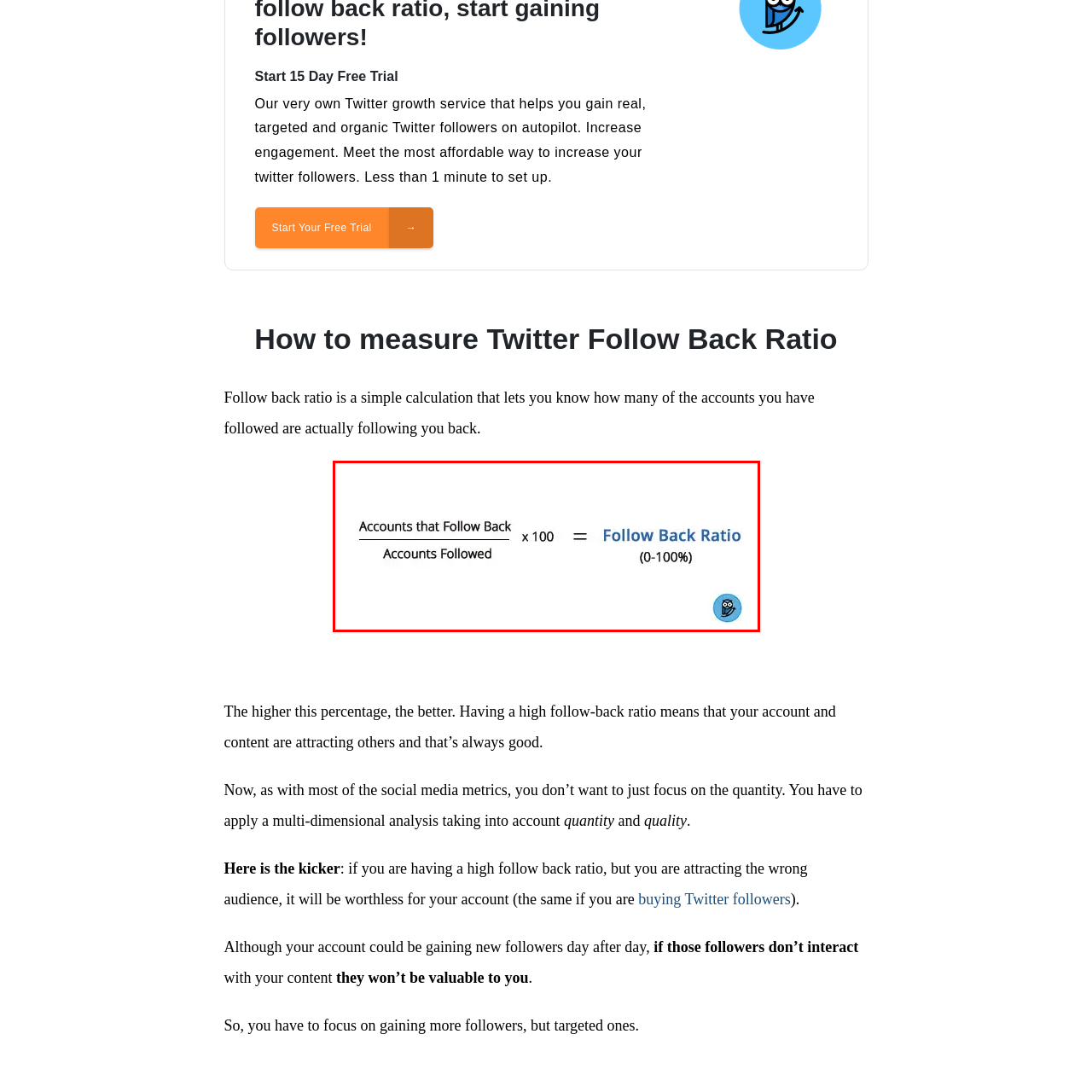Refer to the image within the red box and answer the question concisely with a single word or phrase: What is the purpose of the owl icon?

Visual aid